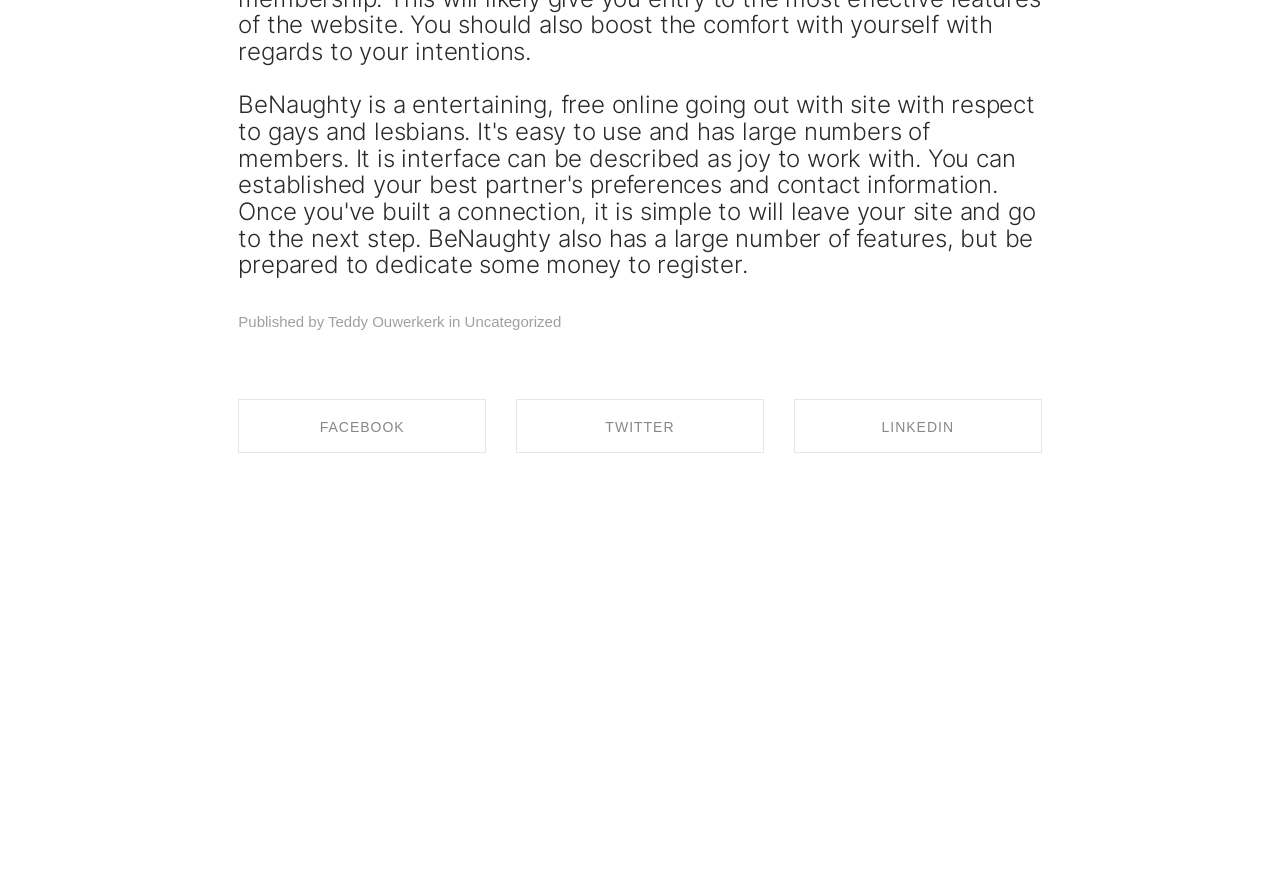Please provide a brief answer to the question using only one word or phrase: 
What is the current number of comments?

No comments